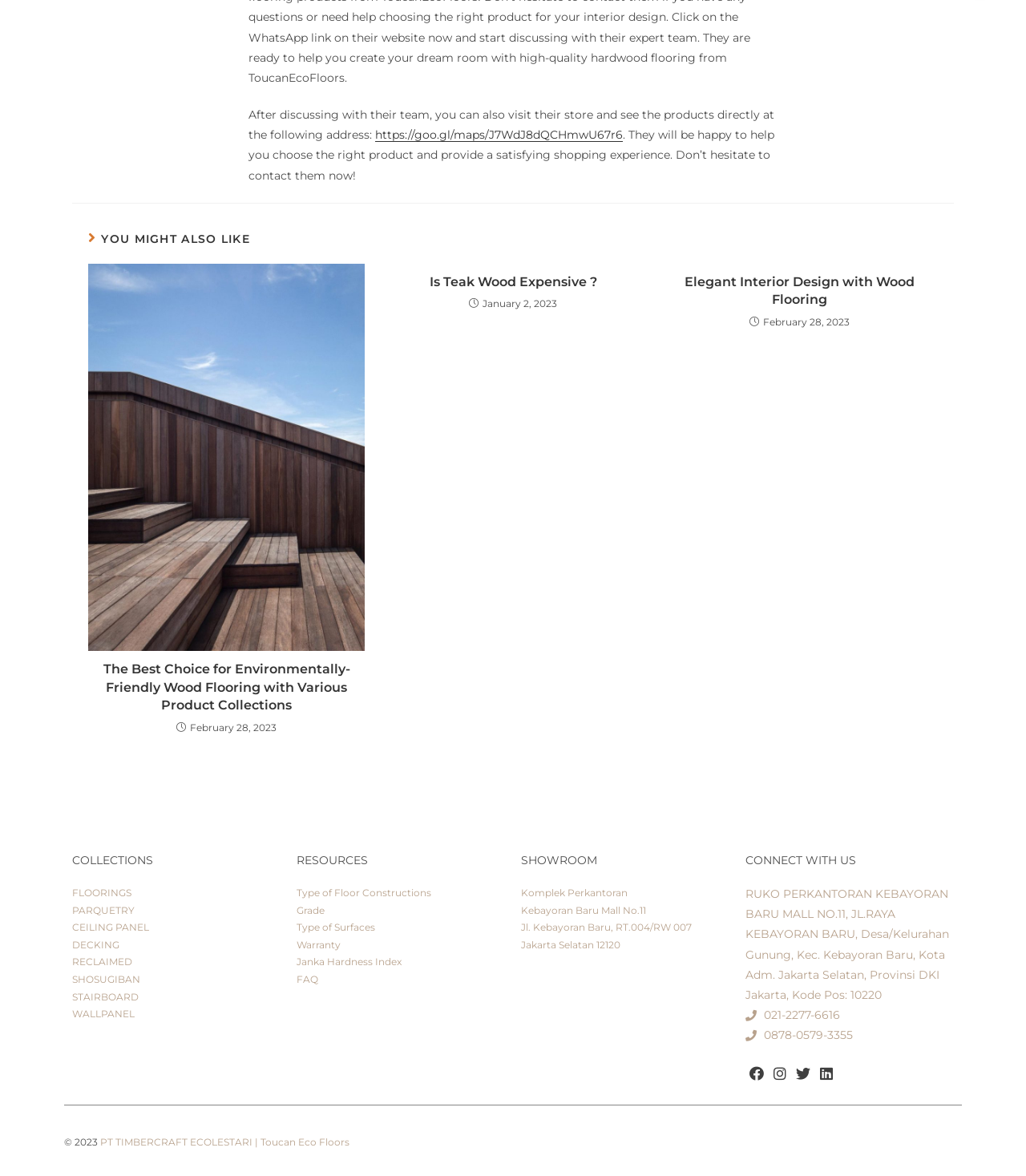What social media platforms does the company have?
Based on the image, answer the question with as much detail as possible.

The social media links are listed in the 'CONNECT WITH US' section at the bottom of the webpage, which includes links to Facebook, Instagram, Twitter, and Linkedin.